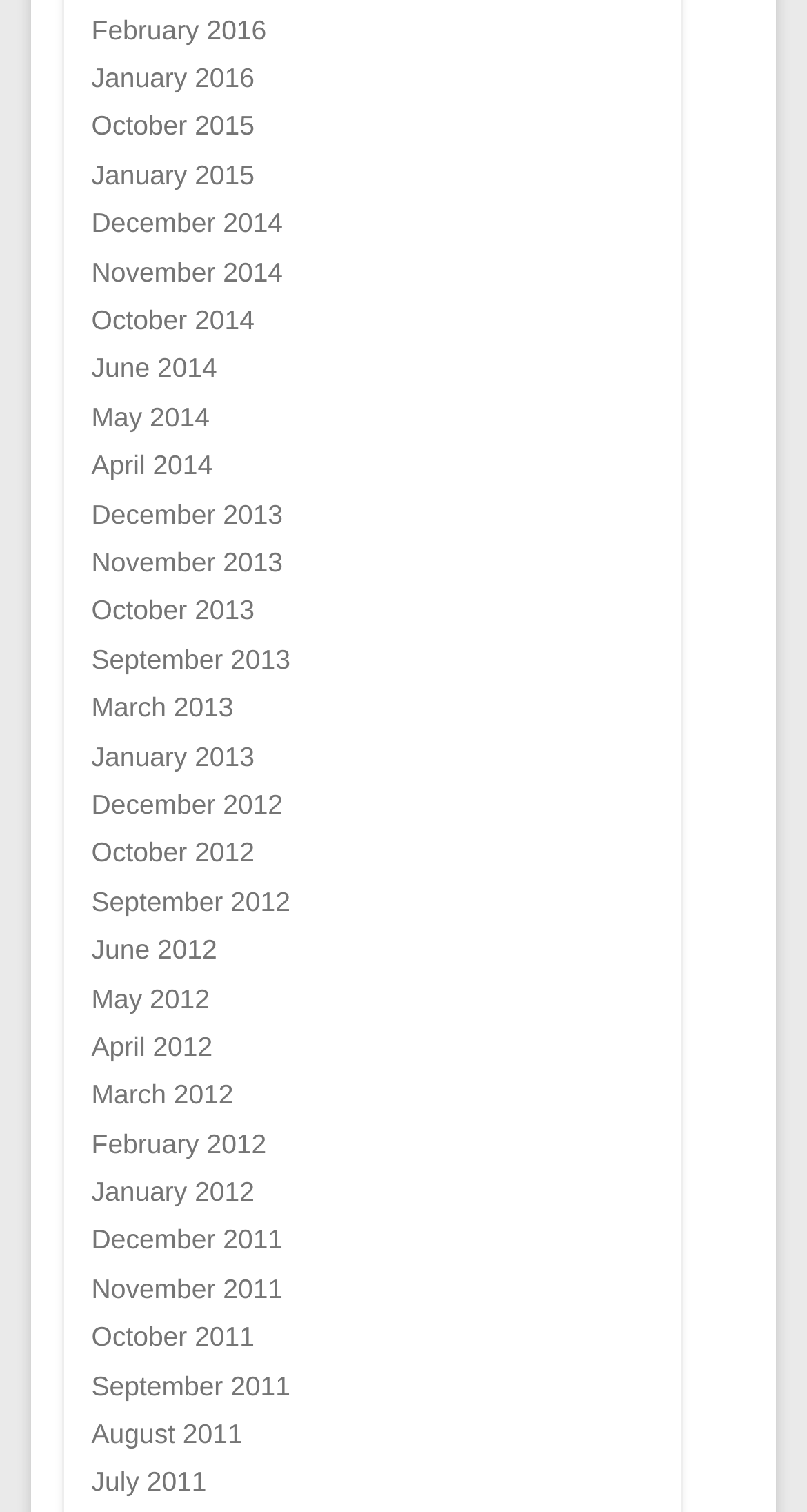Give a short answer using one word or phrase for the question:
What is the latest month listed?

February 2016